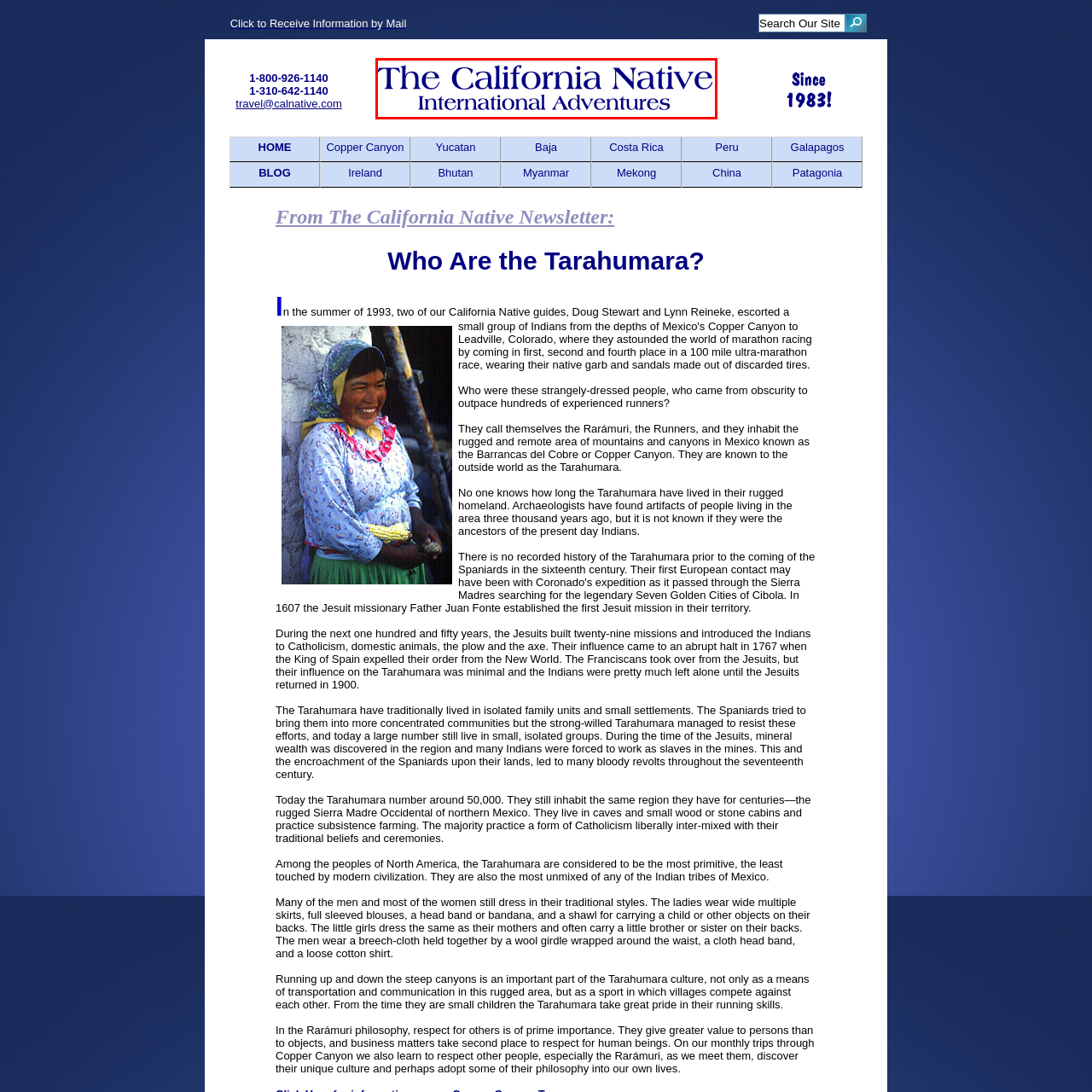Is the logo a central element of the webpage?
Please review the image inside the red bounding box and answer using a single word or phrase.

Yes